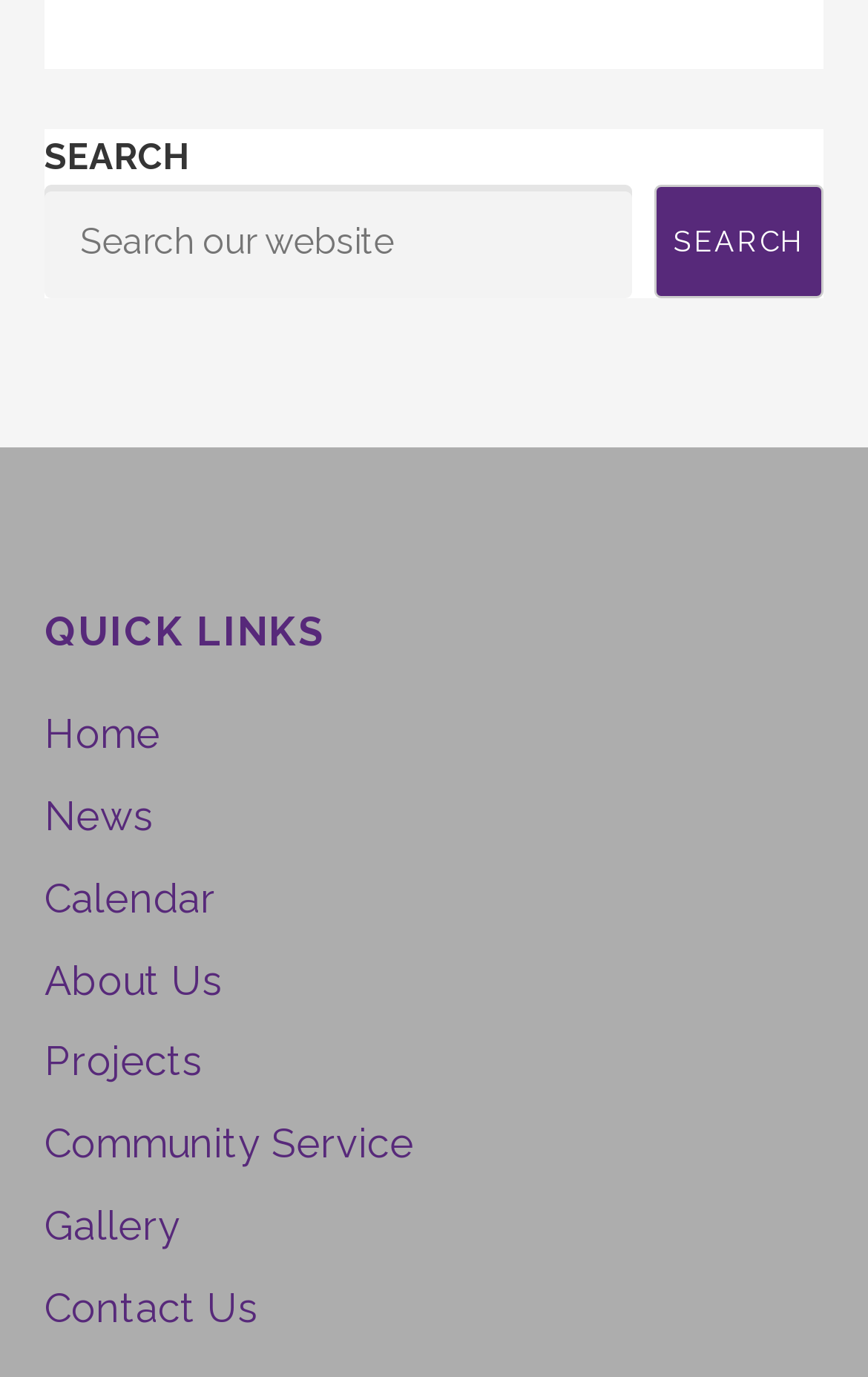Look at the image and write a detailed answer to the question: 
What is the text on the search button?

The search button is located next to the search box, and its OCR text is 'Search', indicating that the button is labeled 'Search'.